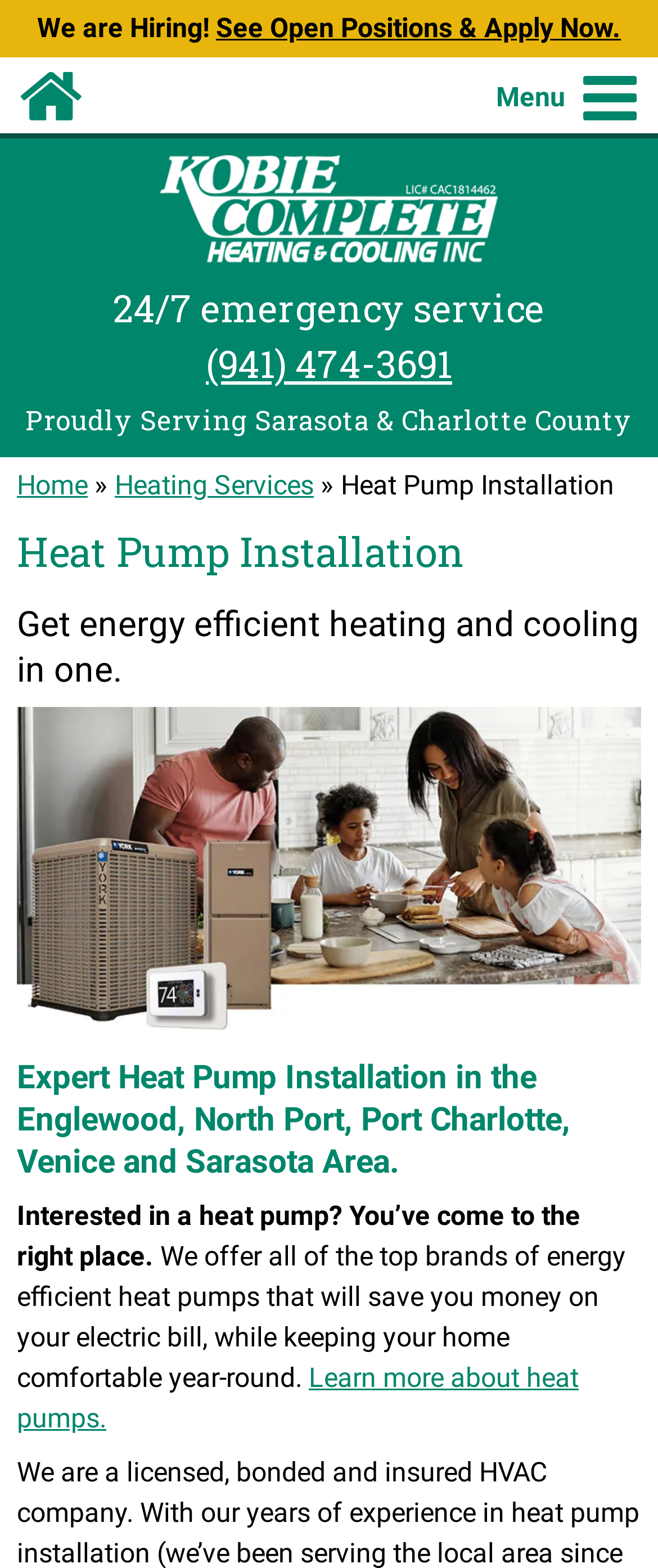Predict the bounding box of the UI element based on this description: "parent_node: Menu aria-label="Toggle Nav"".

[0.879, 0.048, 0.974, 0.077]